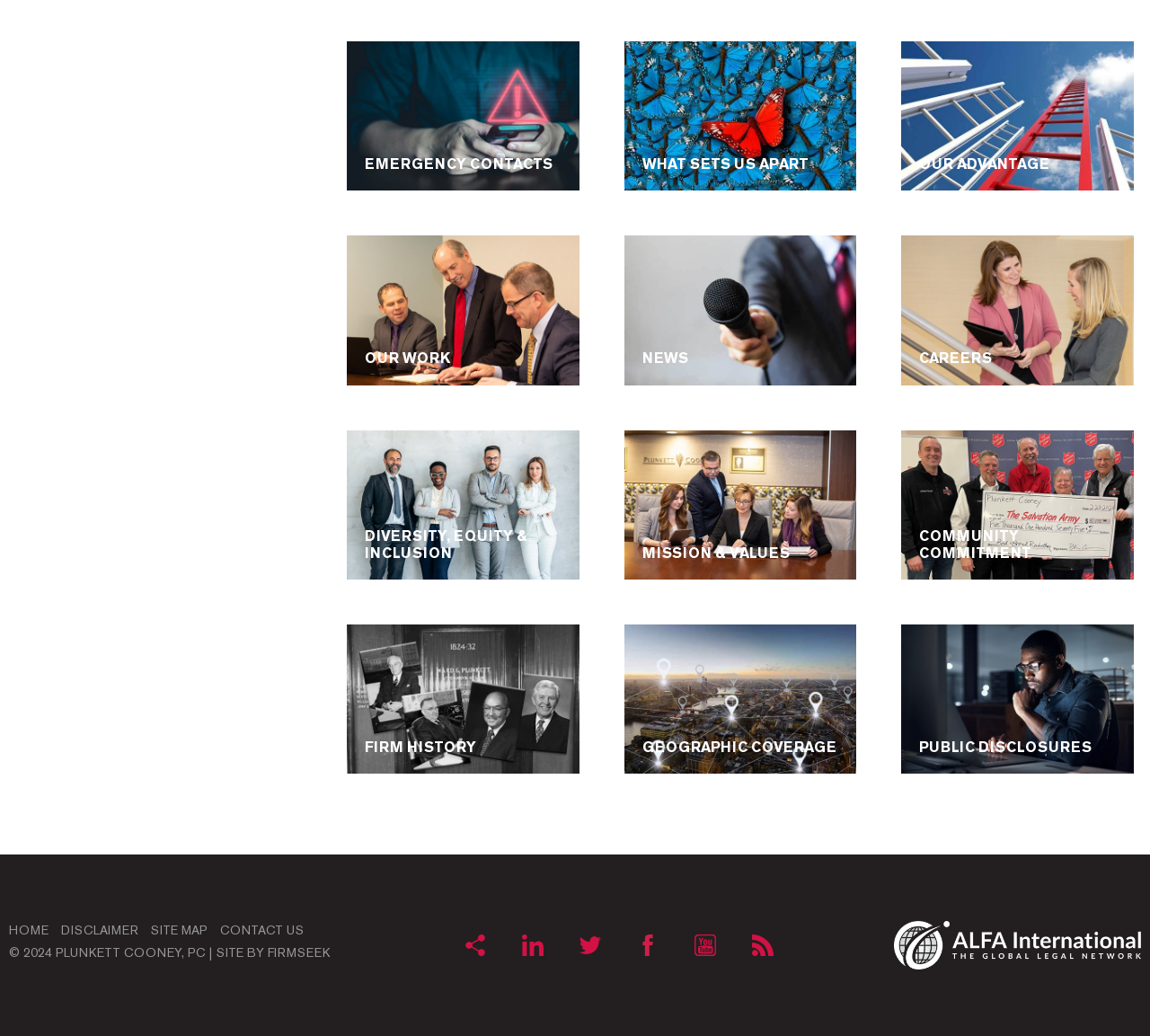What is the purpose of the 'Share' link?
Please elaborate on the answer to the question with detailed information.

I inferred the purpose of the 'Share' link by looking at its text and icon, which suggests that it allows users to share the webpage with others.